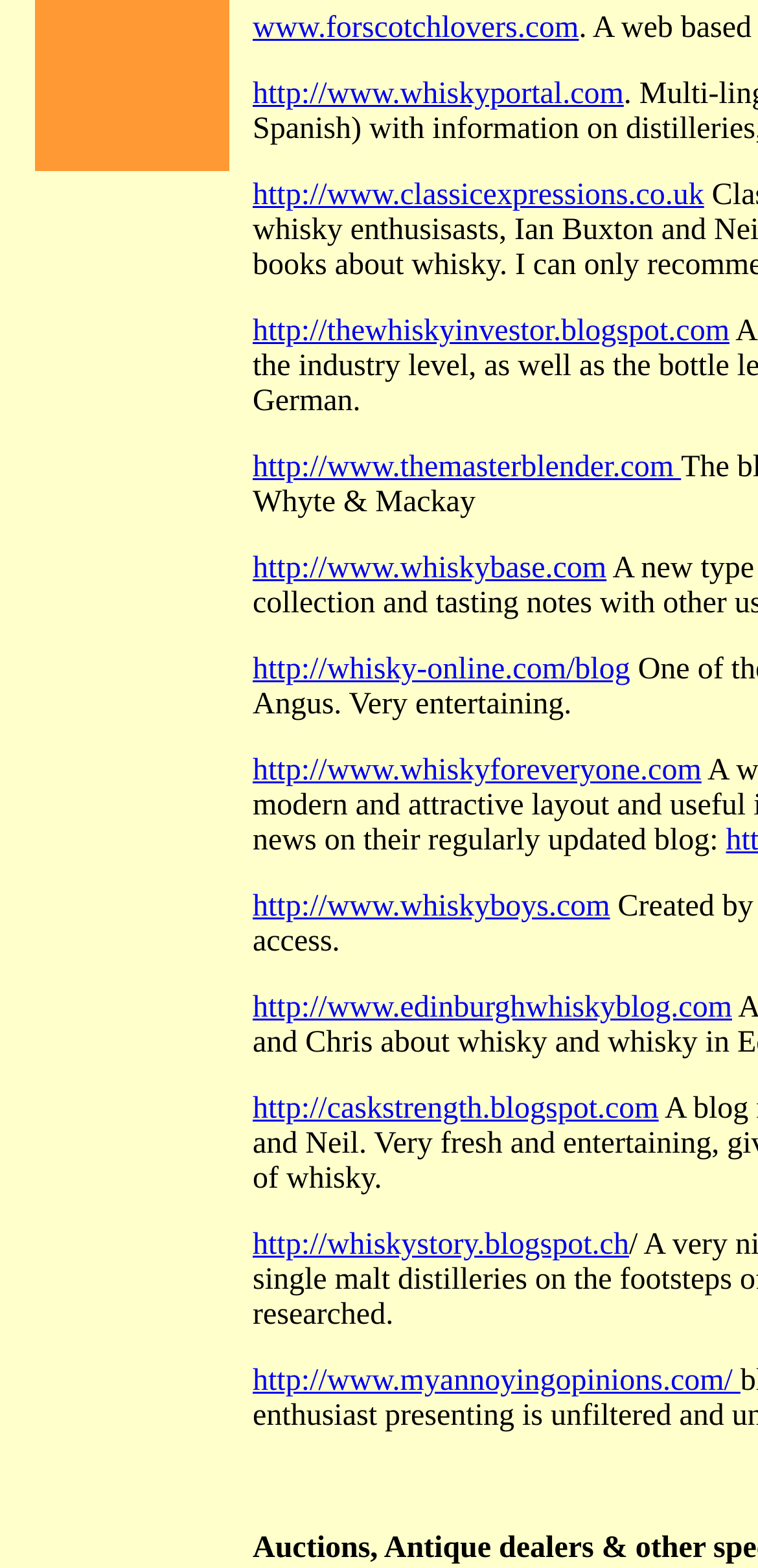Predict the bounding box coordinates of the area that should be clicked to accomplish the following instruction: "visit Forscotchlovers website". The bounding box coordinates should consist of four float numbers between 0 and 1, i.e., [left, top, right, bottom].

[0.333, 0.007, 0.764, 0.029]